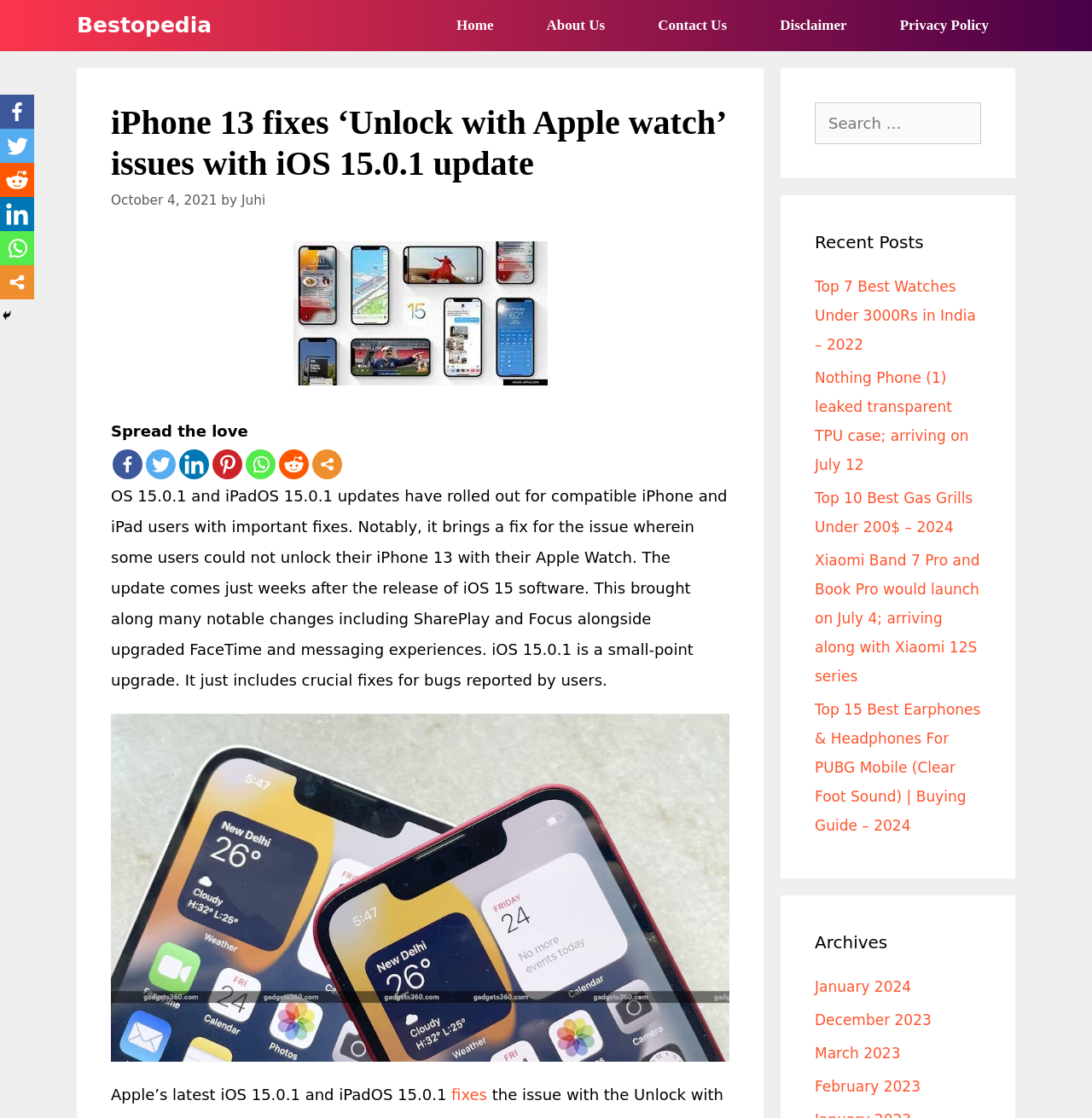Locate the primary heading on the webpage and return its text.

iPhone 13 fixes ‘Unlock with Apple watch’ issues with iOS 15.0.1 update